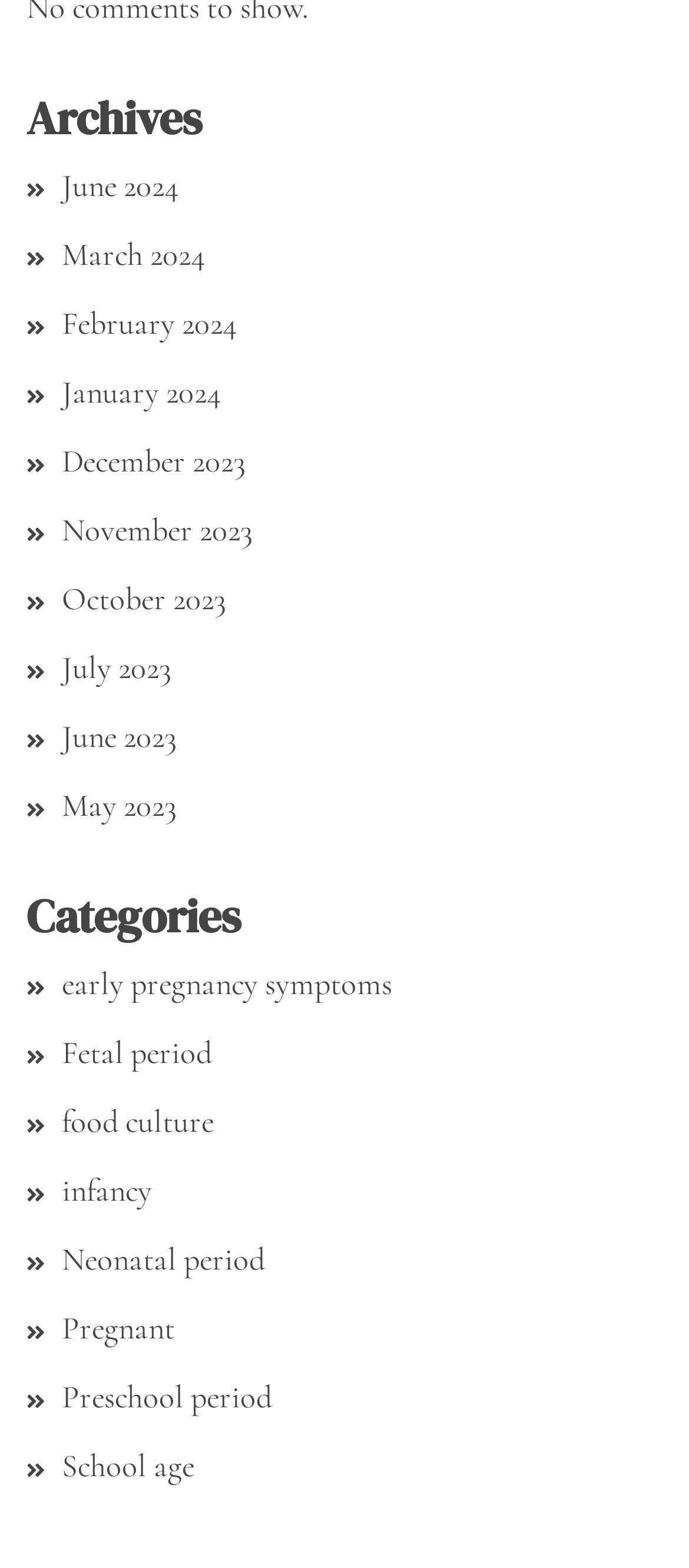Answer the question below with a single word or a brief phrase: 
What is the most recent archive?

June 2024